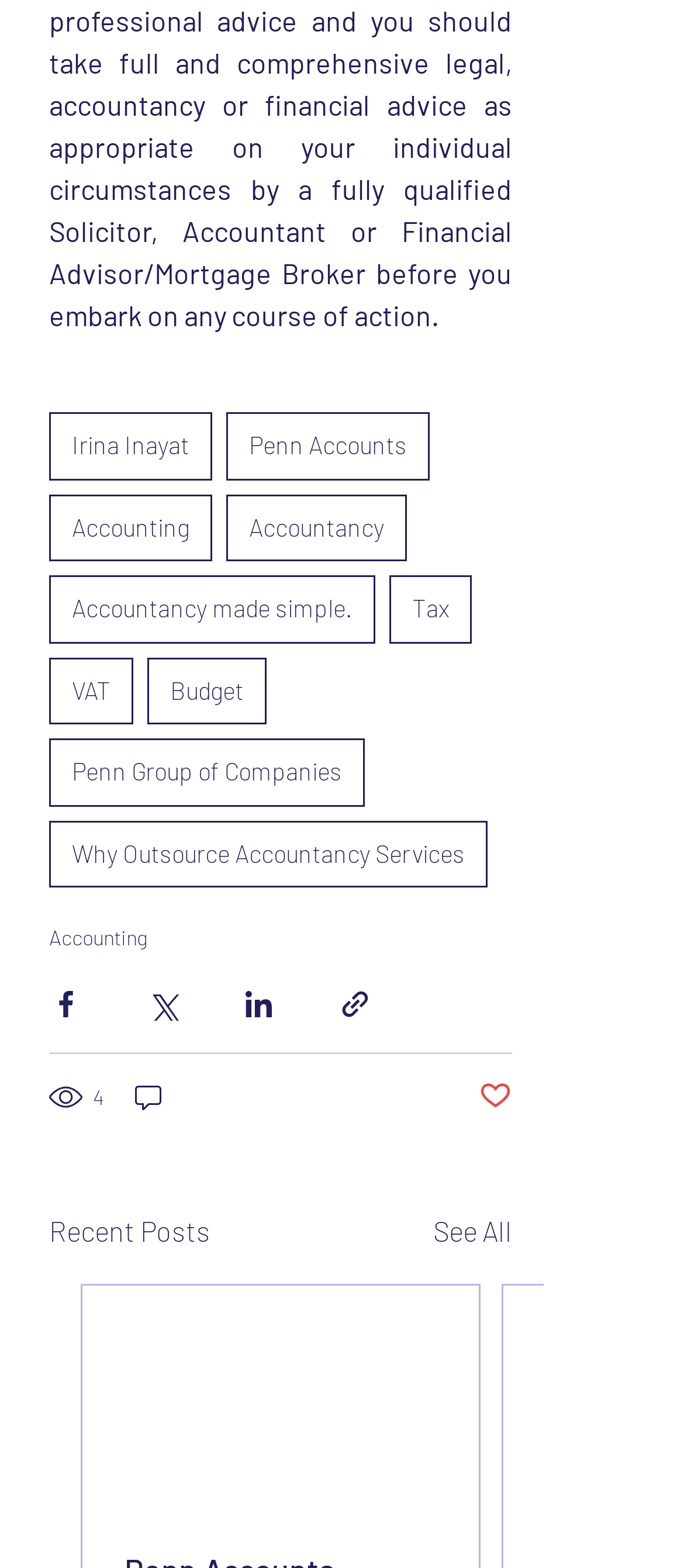Indicate the bounding box coordinates of the element that needs to be clicked to satisfy the following instruction: "Click on Irina Inayat". The coordinates should be four float numbers between 0 and 1, i.e., [left, top, right, bottom].

[0.072, 0.263, 0.31, 0.306]